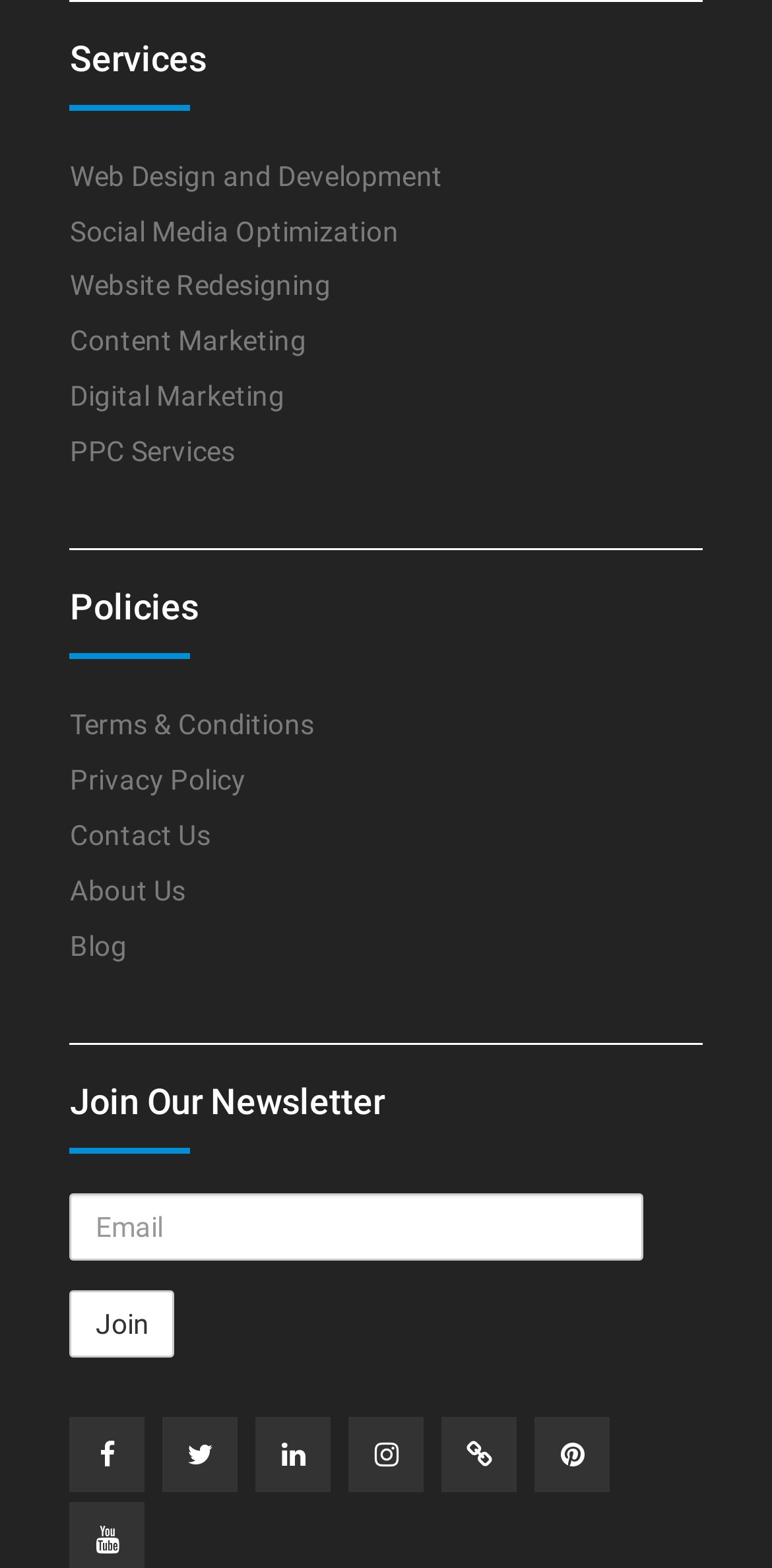Identify the bounding box coordinates of the clickable region required to complete the instruction: "Sort by album title". The coordinates should be given as four float numbers within the range of 0 and 1, i.e., [left, top, right, bottom].

None